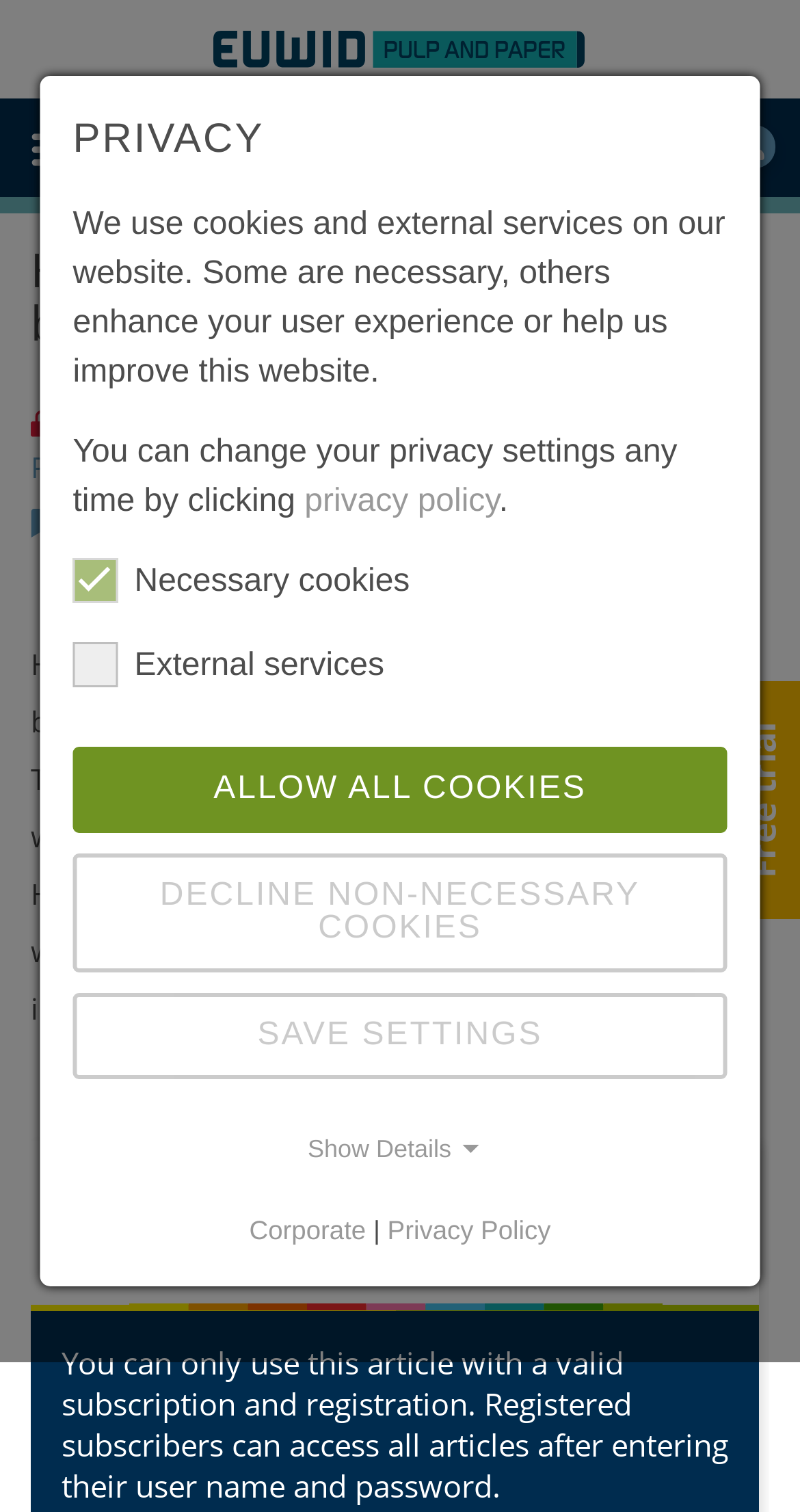What is the subscription requirement to access the article?
Provide a detailed answer to the question using information from the image.

I found the subscription requirement by reading the text at the bottom of the article which states 'You can only use this article with a valid subscription and registration. Registered subscribers can access all articles after entering their user name and password'.